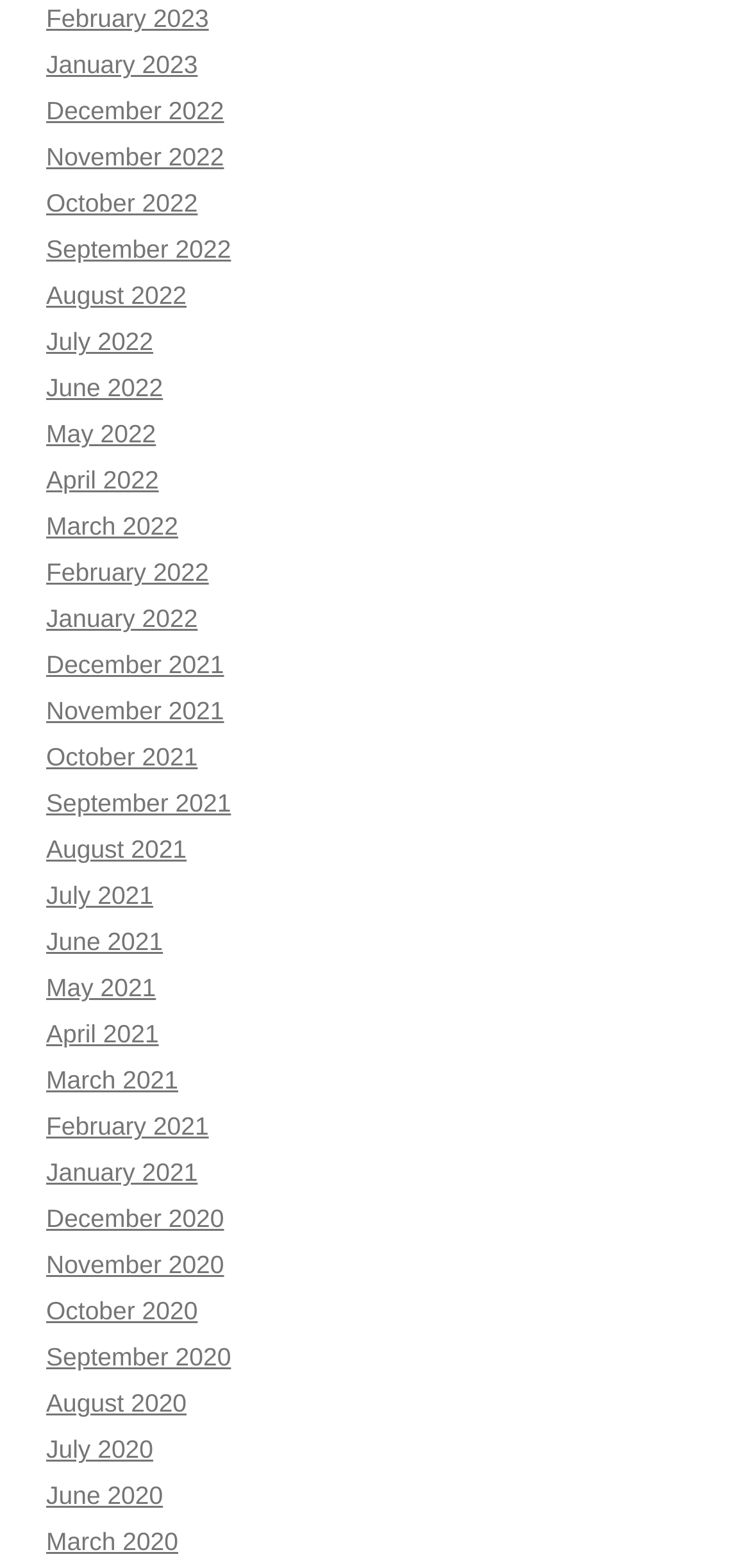Identify the bounding box coordinates necessary to click and complete the given instruction: "Access March 2020".

[0.062, 0.974, 0.238, 0.993]